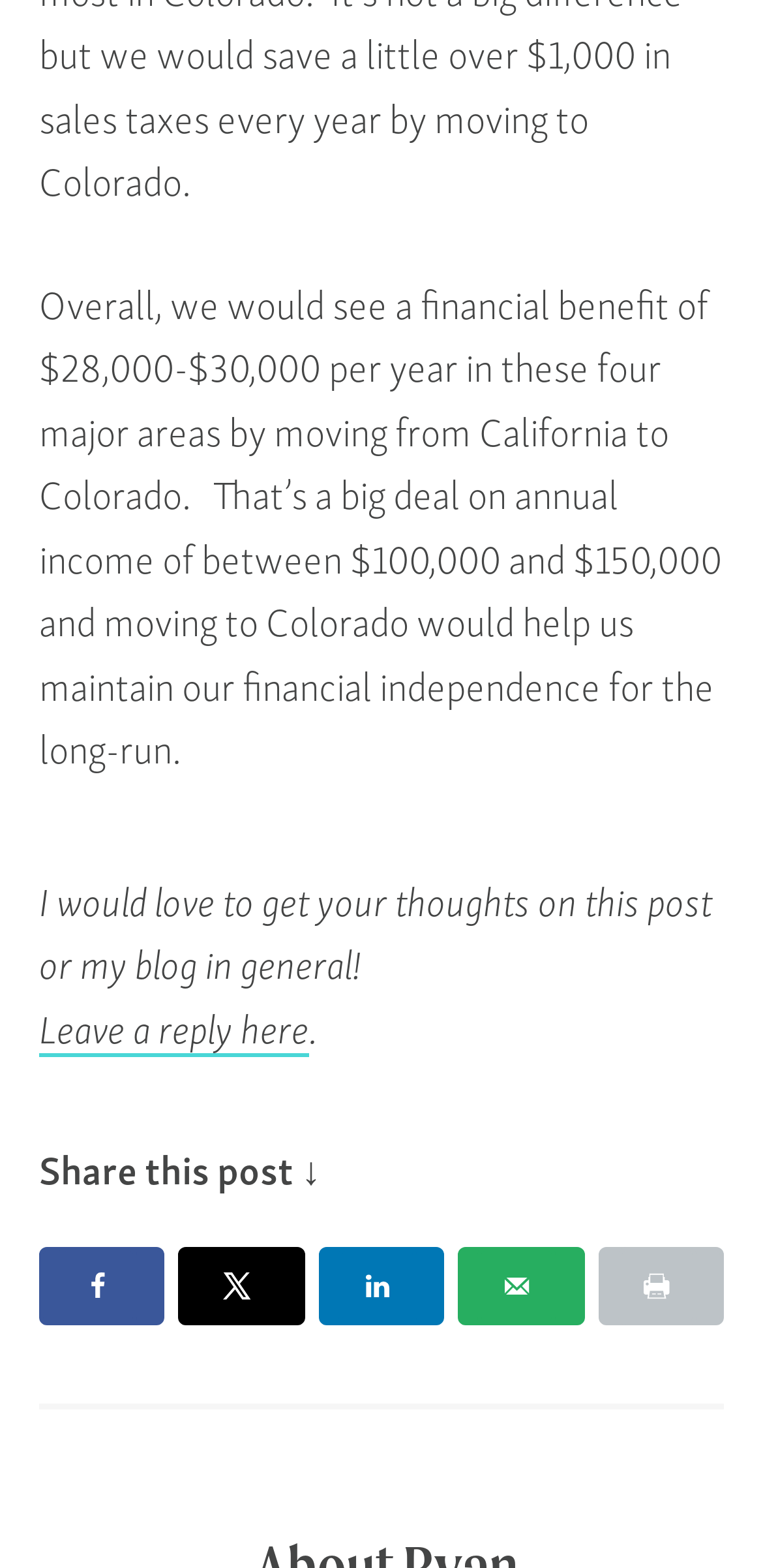From the webpage screenshot, predict the bounding box coordinates (top-left x, top-left y, bottom-right x, bottom-right y) for the UI element described here: Leave a reply here

[0.051, 0.634, 0.405, 0.674]